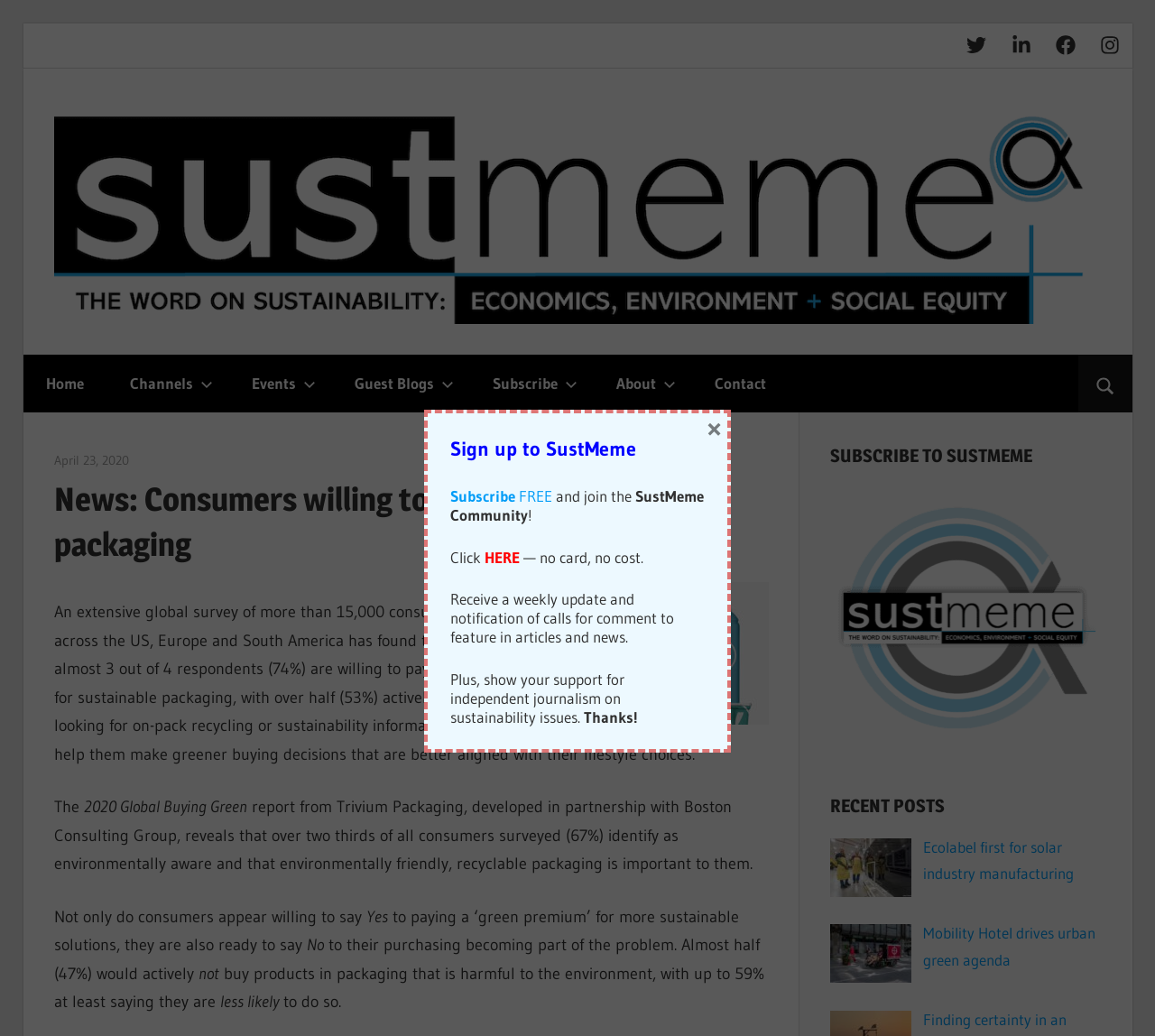What is the topic of the article?
Answer the question with a detailed explanation, including all necessary information.

I found the topic of the article by reading the text content of the webpage. The article mentions a survey about consumers willing to pay more for sustainable packaging, and it discusses the results of the survey.